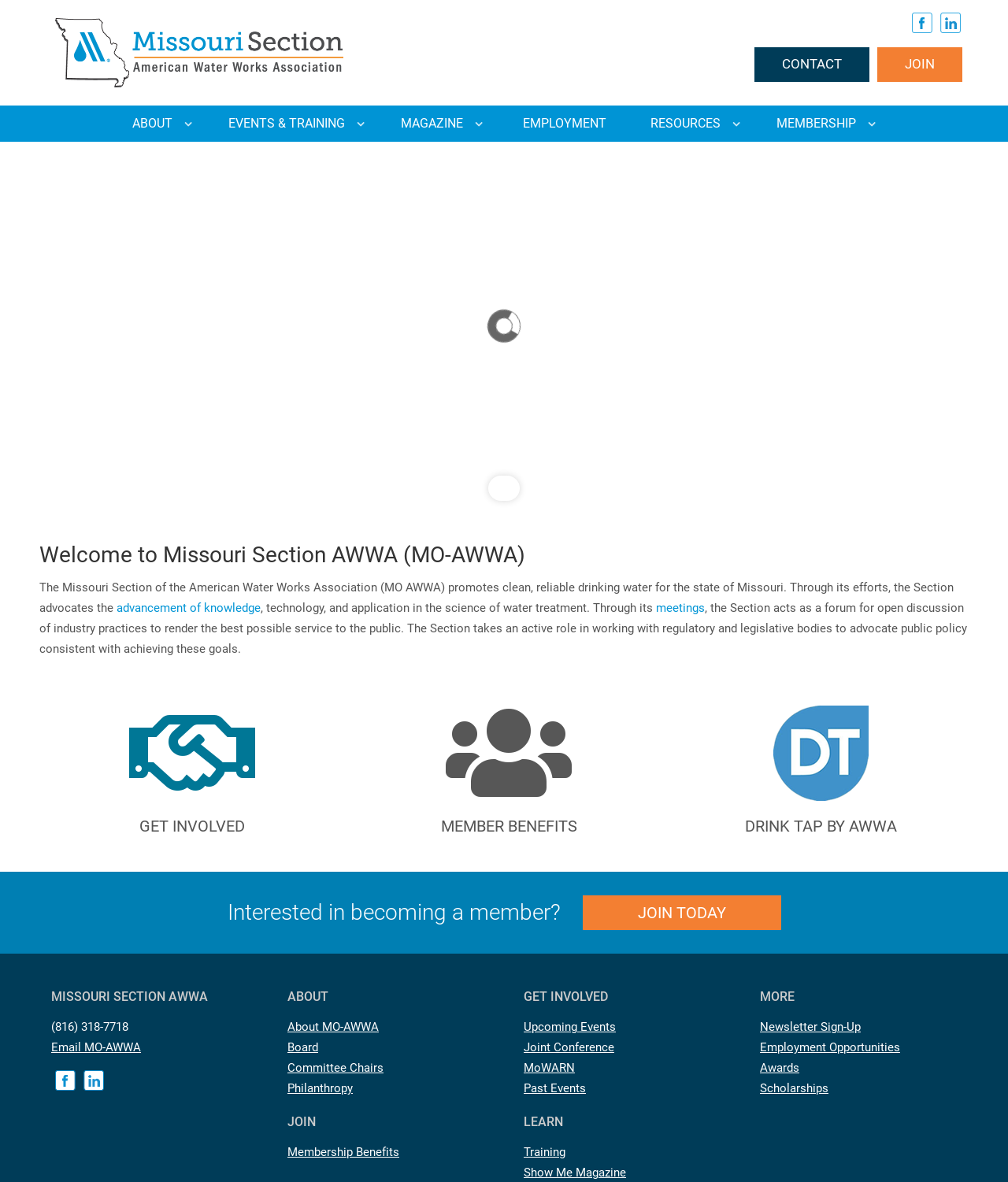Please determine the bounding box coordinates of the element's region to click for the following instruction: "View the ABOUT section".

[0.131, 0.098, 0.171, 0.111]